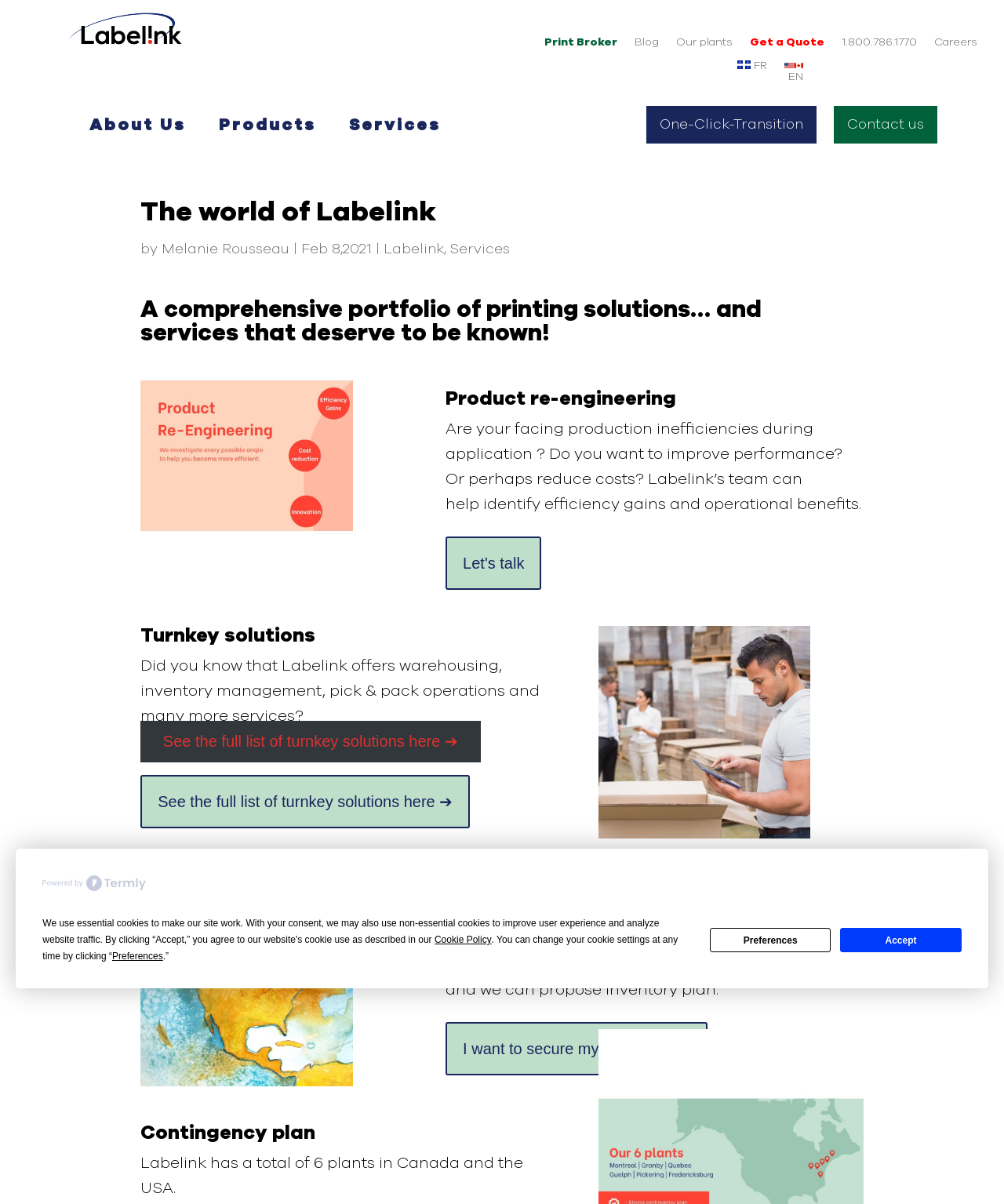Please determine the bounding box coordinates of the section I need to click to accomplish this instruction: "View the 'One-Click-Transition' link".

[0.644, 0.088, 0.813, 0.119]